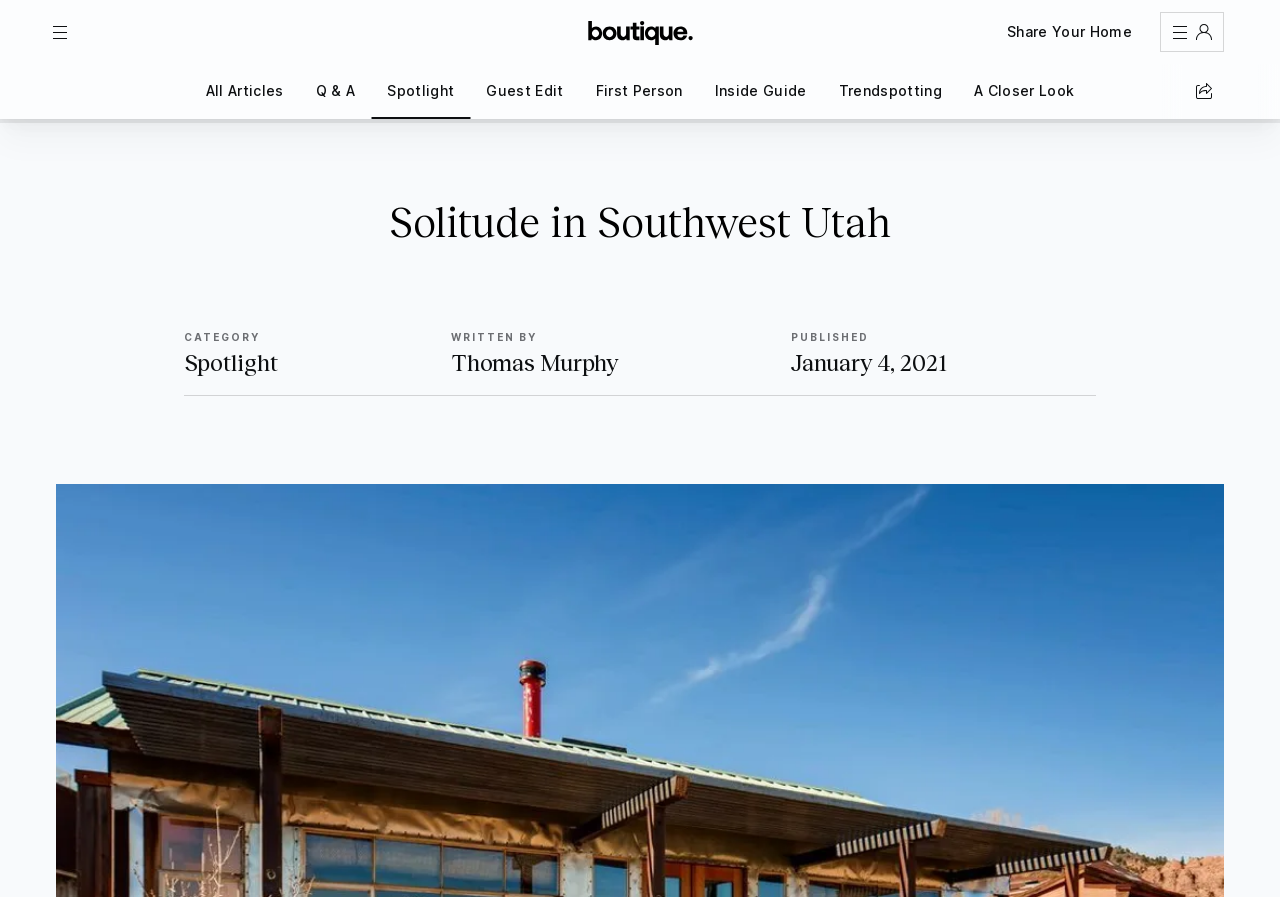Please identify the bounding box coordinates of the element that needs to be clicked to execute the following command: "Go to the previous page". Provide the bounding box using four float numbers between 0 and 1, formatted as [left, top, right, bottom].

[0.044, 0.133, 0.089, 0.195]